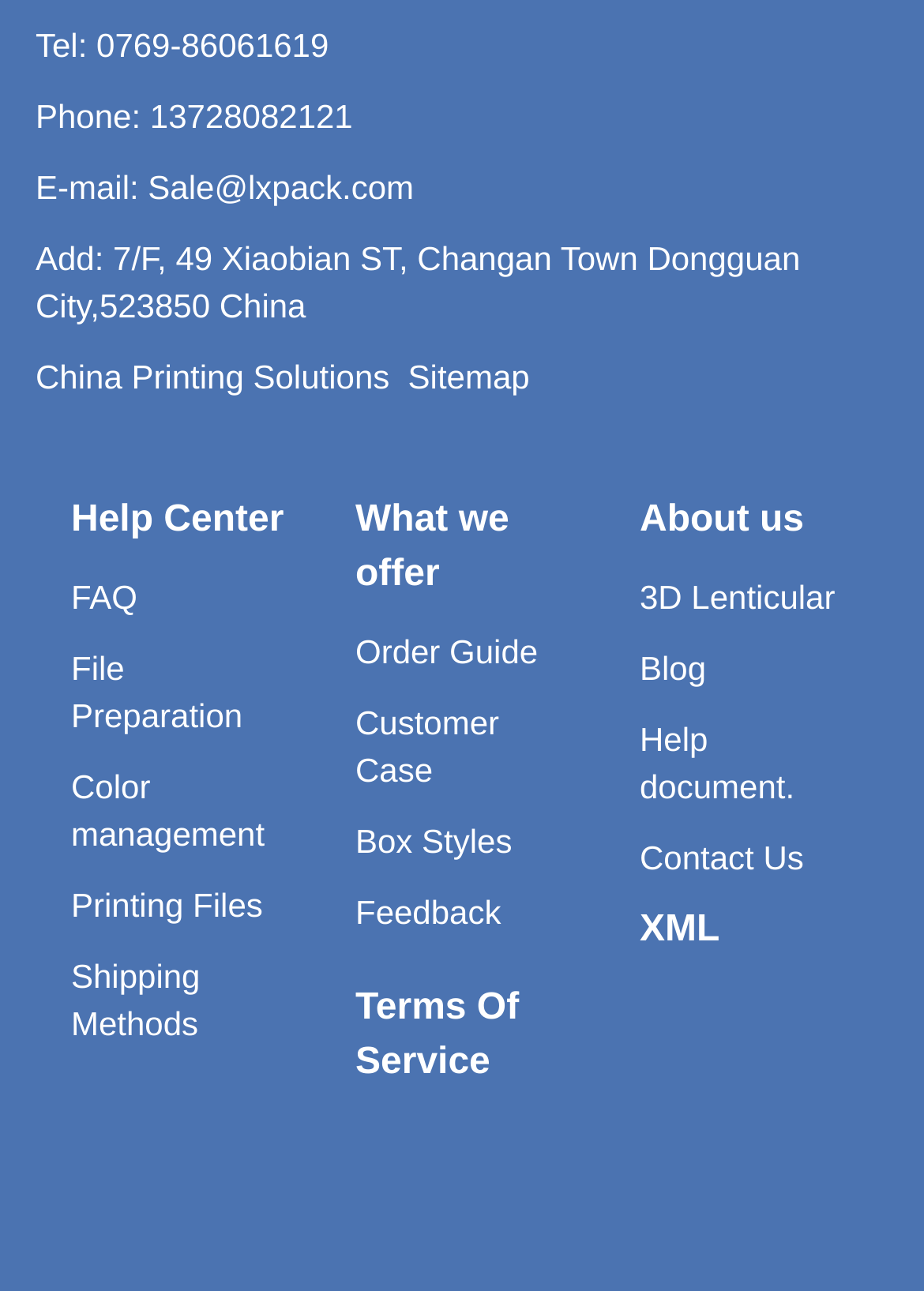Identify the coordinates of the bounding box for the element that must be clicked to accomplish the instruction: "Learn about 3D Lenticular".

[0.692, 0.447, 0.904, 0.477]